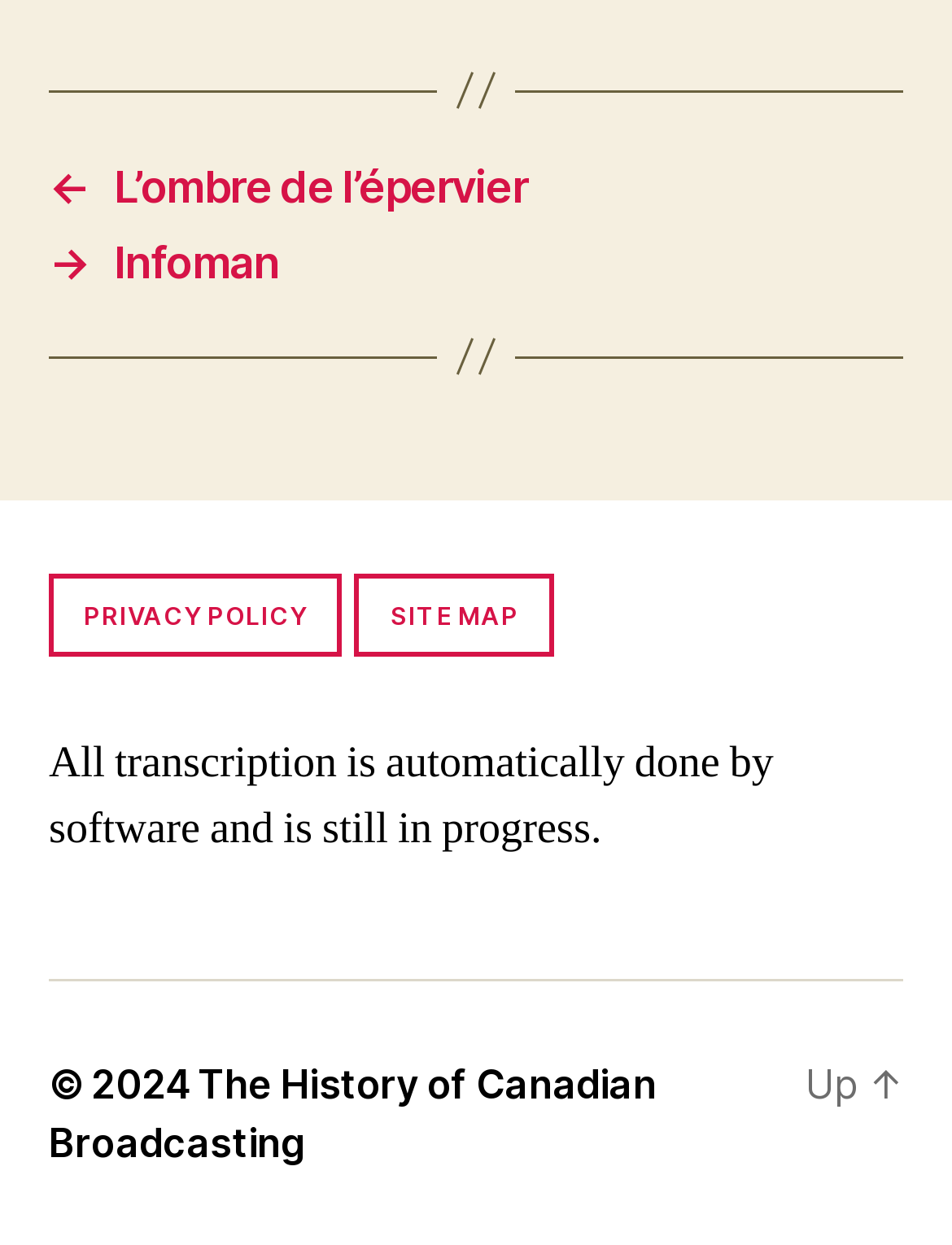Provide a brief response to the question below using a single word or phrase: 
What is the last link in the complementary section?

Up